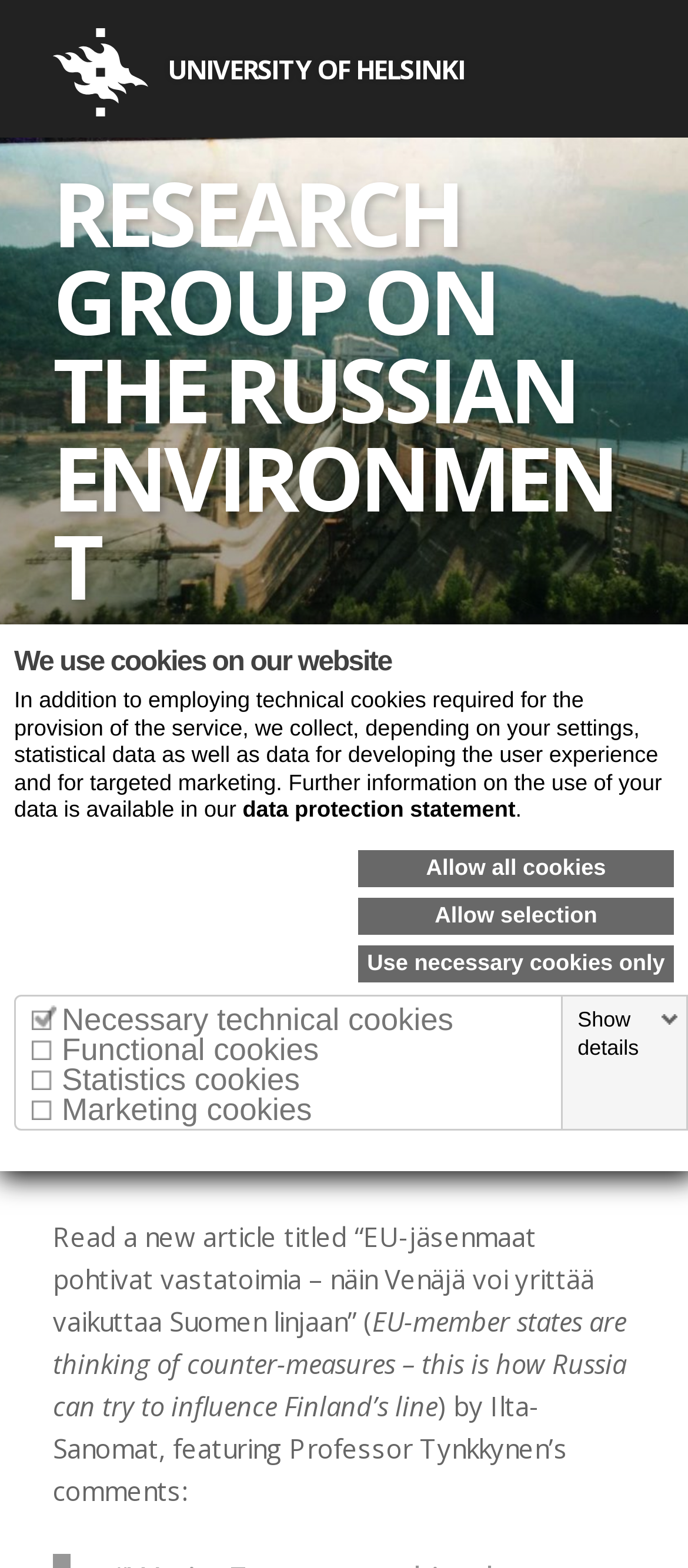What is the name of the university?
Based on the image, answer the question in a detailed manner.

I found the answer by looking at the logo section of the webpage, where it says 'Logo UNIVERSITY OF HELSINKI'.